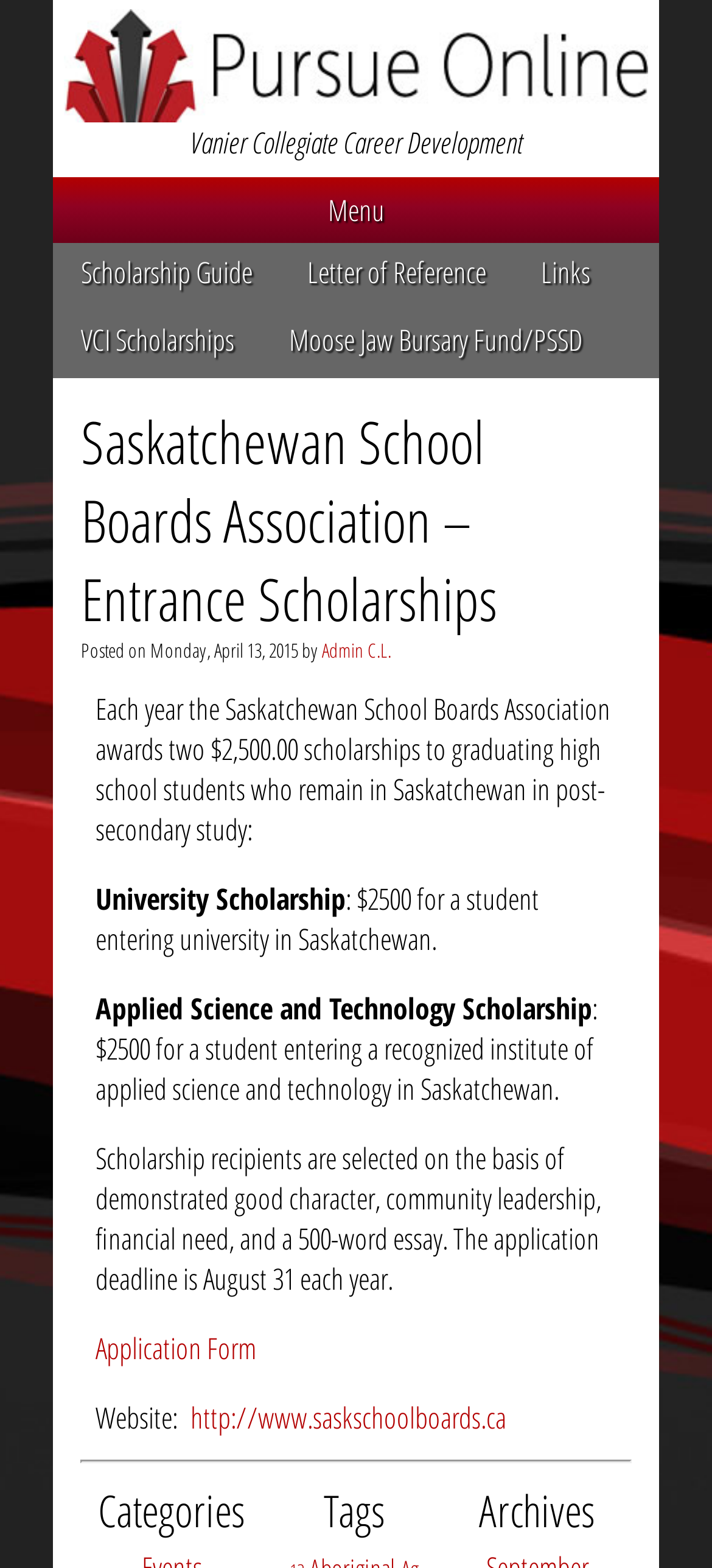Find the bounding box coordinates for the element described here: "http://www.saskschoolboards.ca".

[0.267, 0.891, 0.711, 0.917]